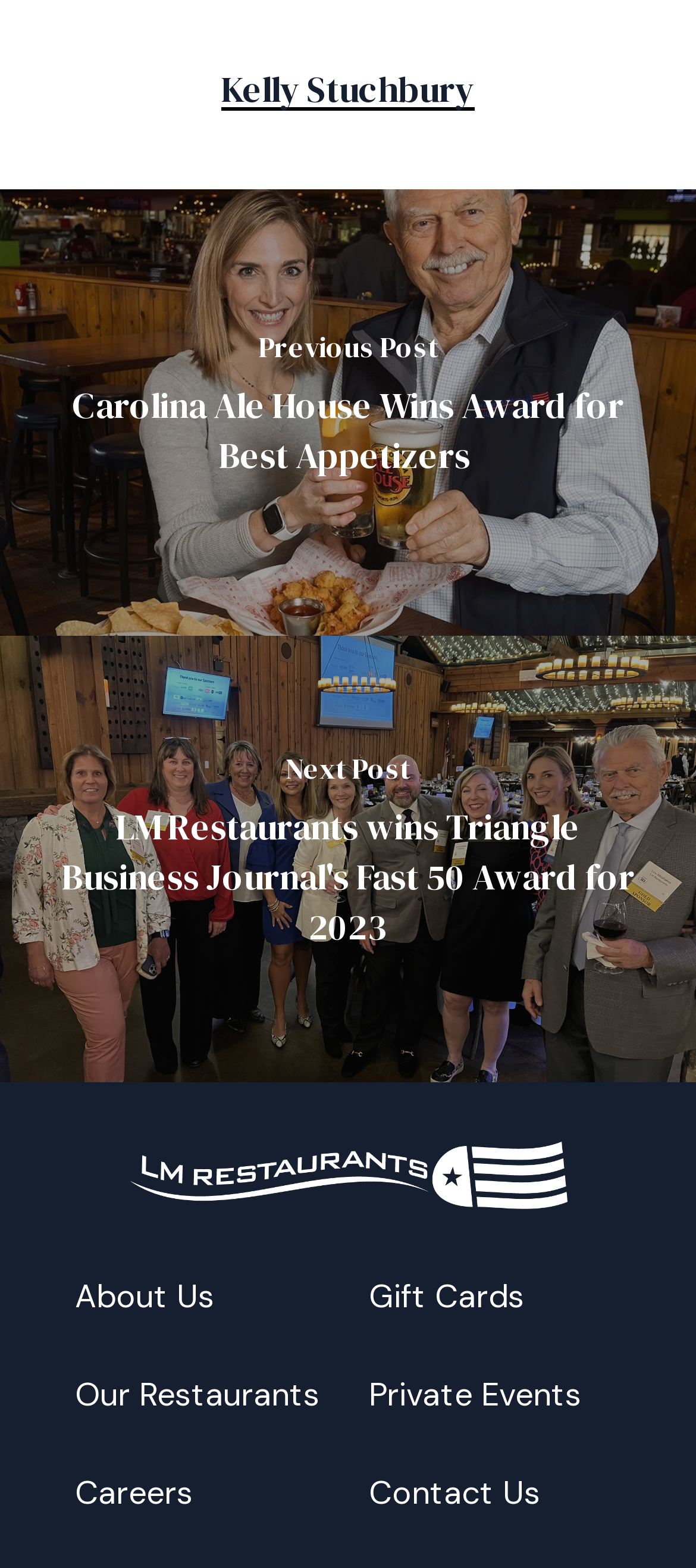Based on what you see in the screenshot, provide a thorough answer to this question: What is the name of the person mentioned?

The name 'Kelly Stuchbury' is mentioned as a heading on the webpage, and it is also a link, indicating that it might be a person's name or a profile page.